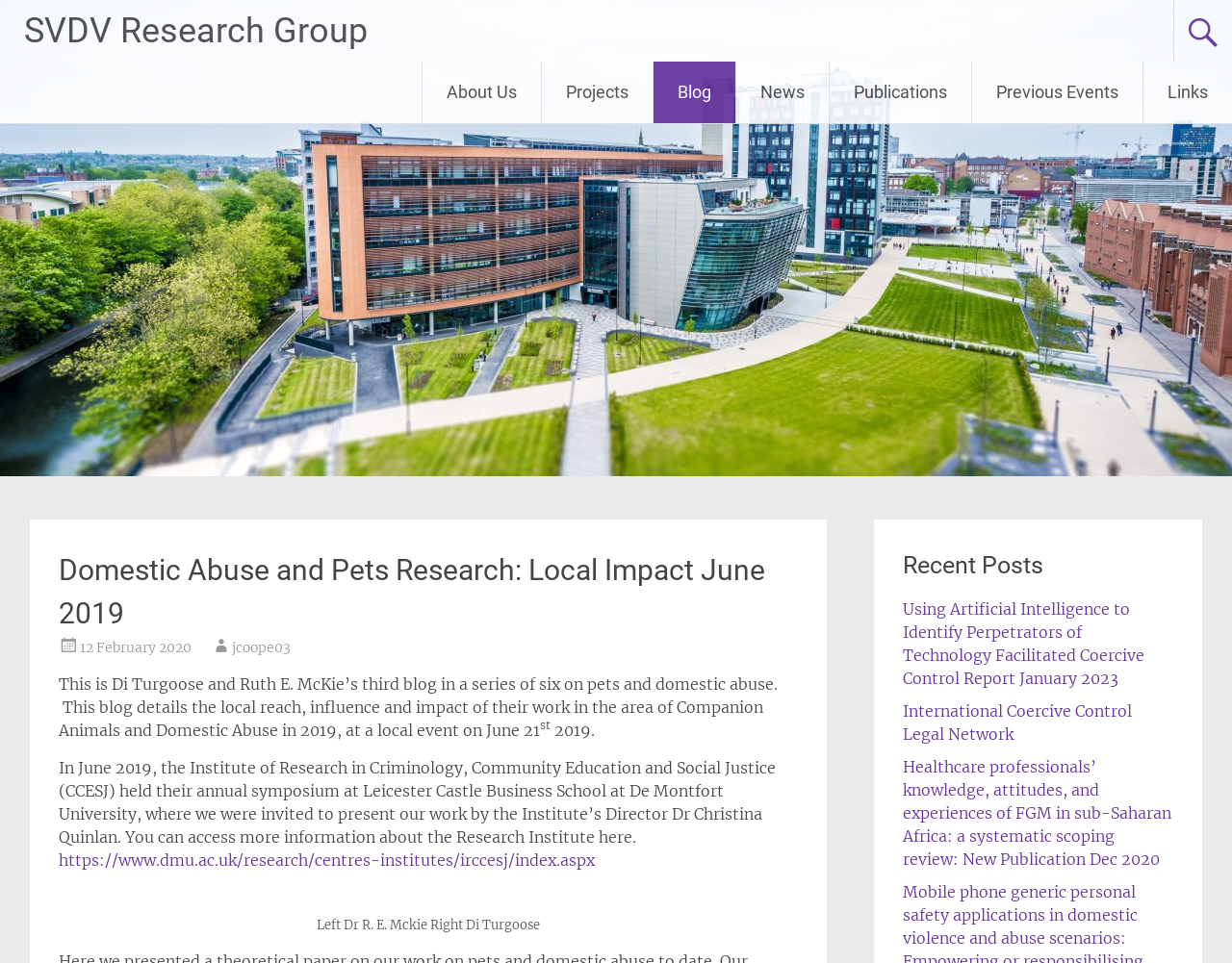Locate the bounding box coordinates of the element that needs to be clicked to carry out the instruction: "Visit the SVDV Research Group homepage". The coordinates should be given as four float numbers ranging from 0 to 1, i.e., [left, top, right, bottom].

[0.02, 0.011, 0.298, 0.053]